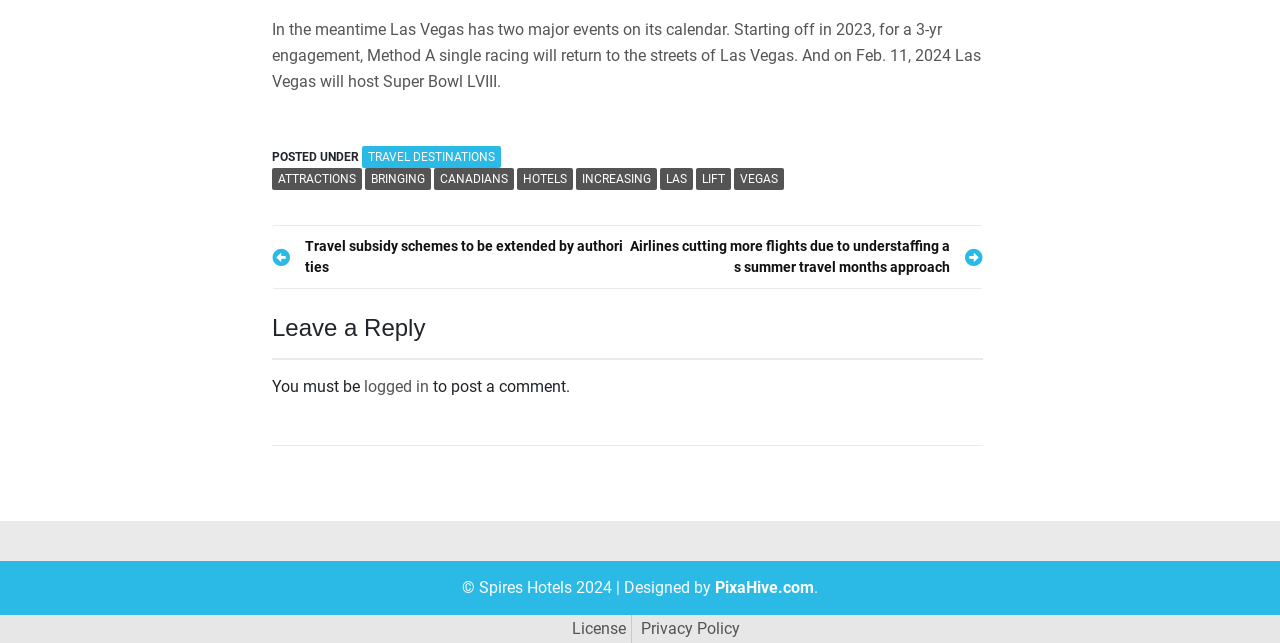Bounding box coordinates are specified in the format (top-left x, top-left y, bottom-right x, bottom-right y). All values are floating point numbers bounded between 0 and 1. Please provide the bounding box coordinate of the region this sentence describes: LAs

[0.516, 0.261, 0.541, 0.296]